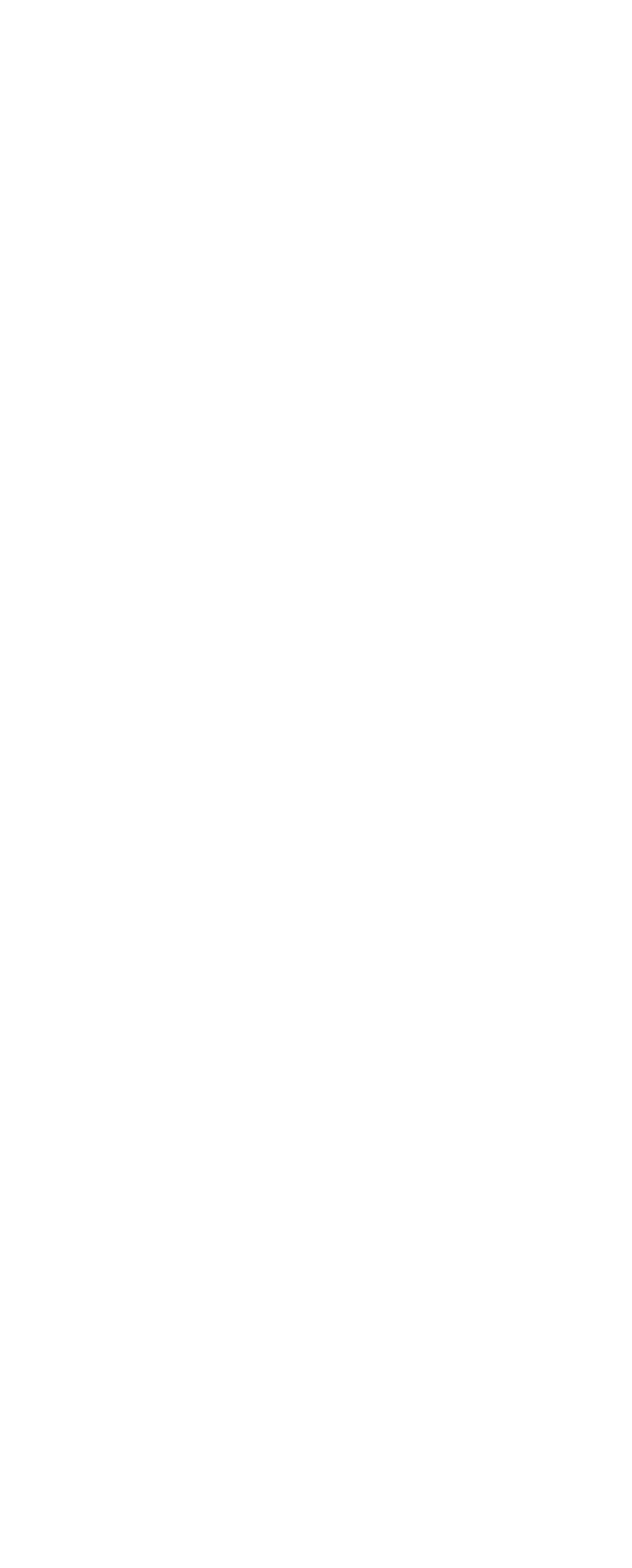Is there a way to log in to this webpage?
Answer the question with a detailed and thorough explanation.

I found a 'Log in' link at the bottom of the webpage, which suggests that users can log in to access more features or content.